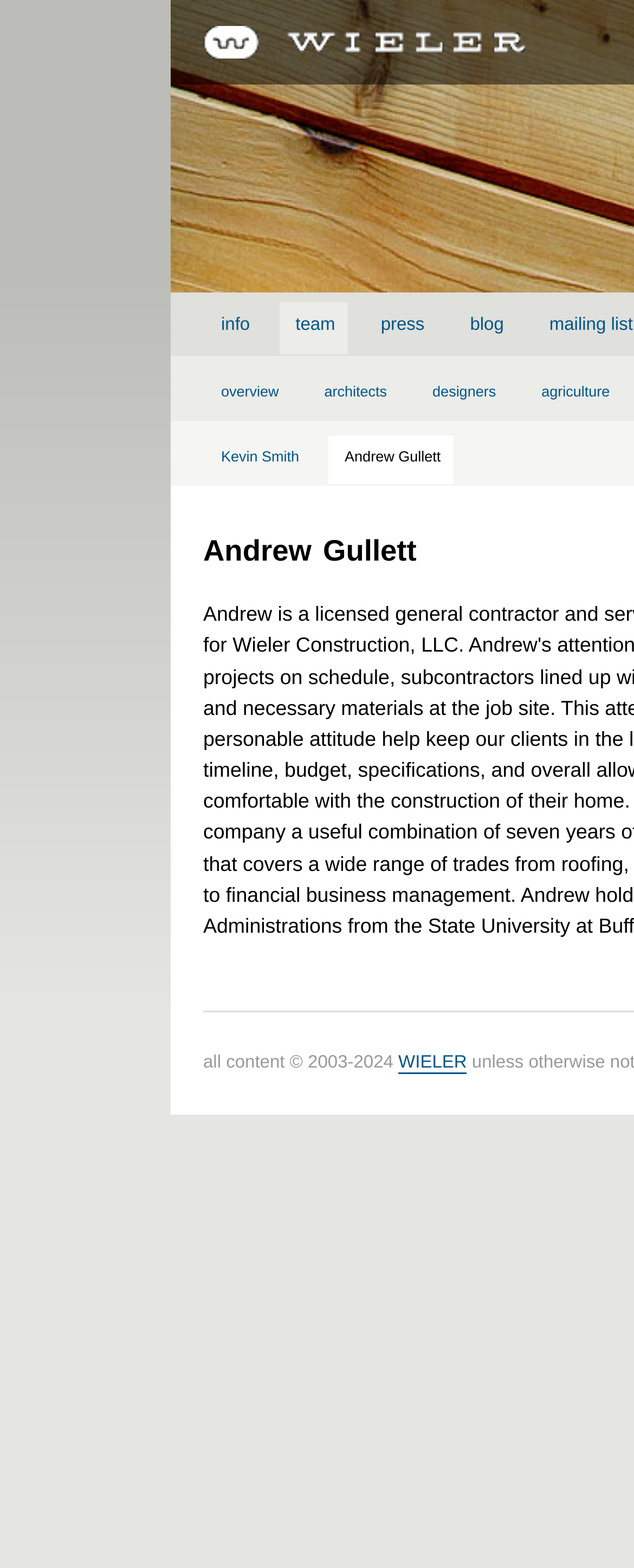Identify the bounding box coordinates of the region that should be clicked to execute the following instruction: "view team members".

[0.44, 0.193, 0.549, 0.226]